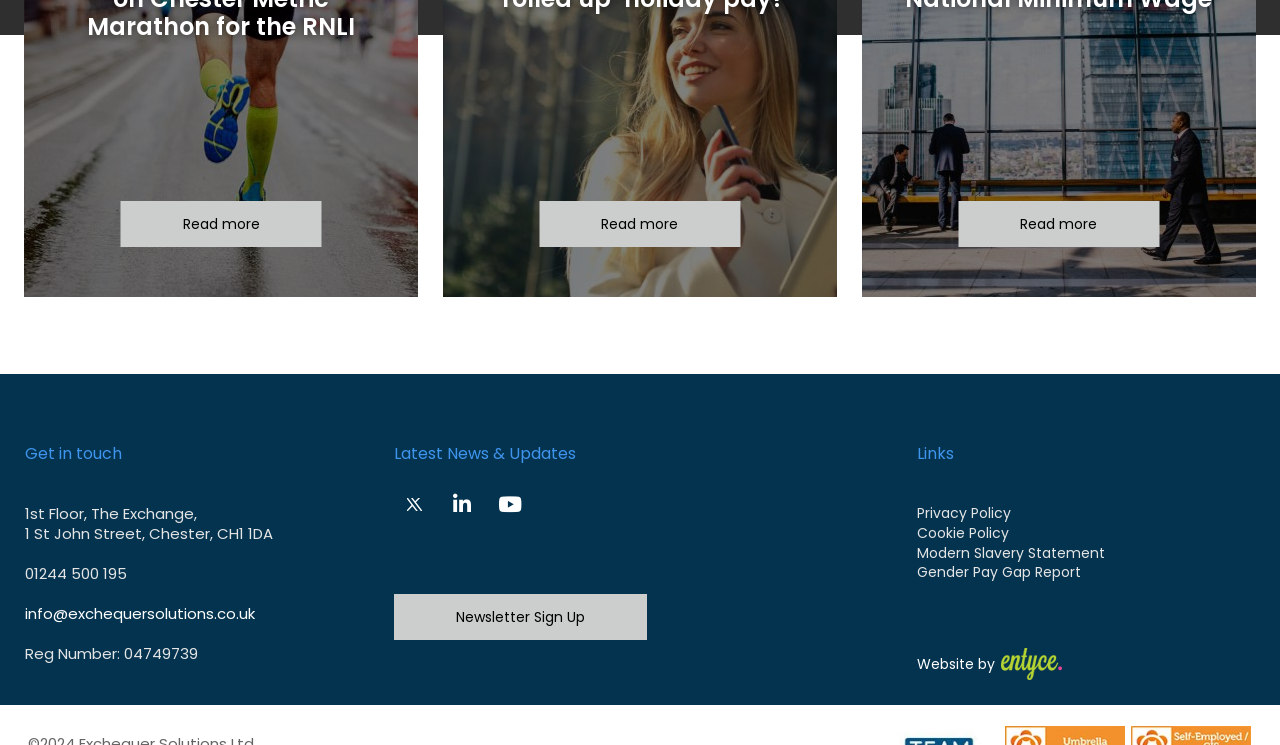What is the link to the Privacy Policy?
Provide a concise answer using a single word or phrase based on the image.

Privacy Policy